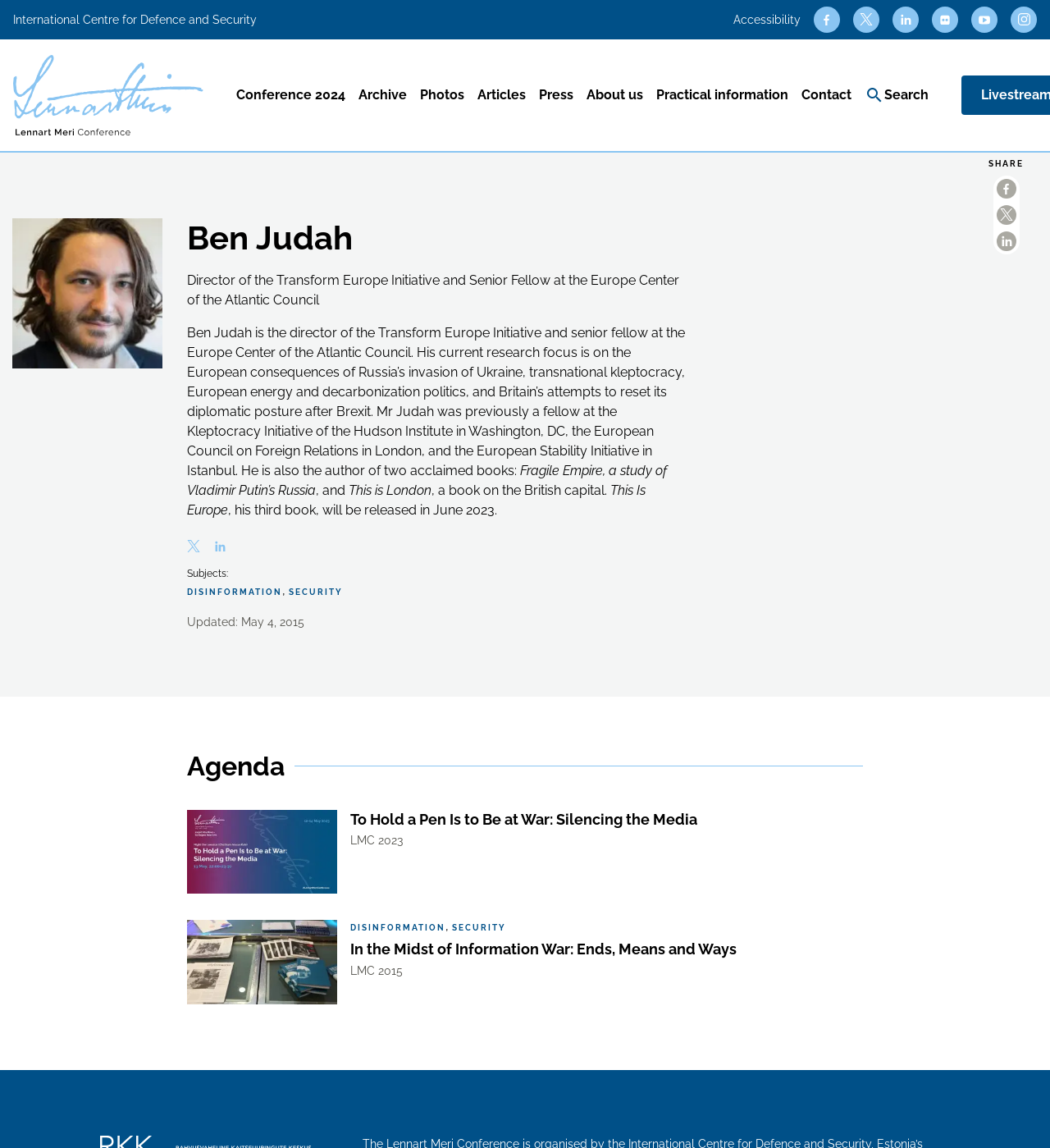What is the name of the book written by Ben Judah about Vladimir Putin’s Russia?
Based on the image content, provide your answer in one word or a short phrase.

Fragile Empire